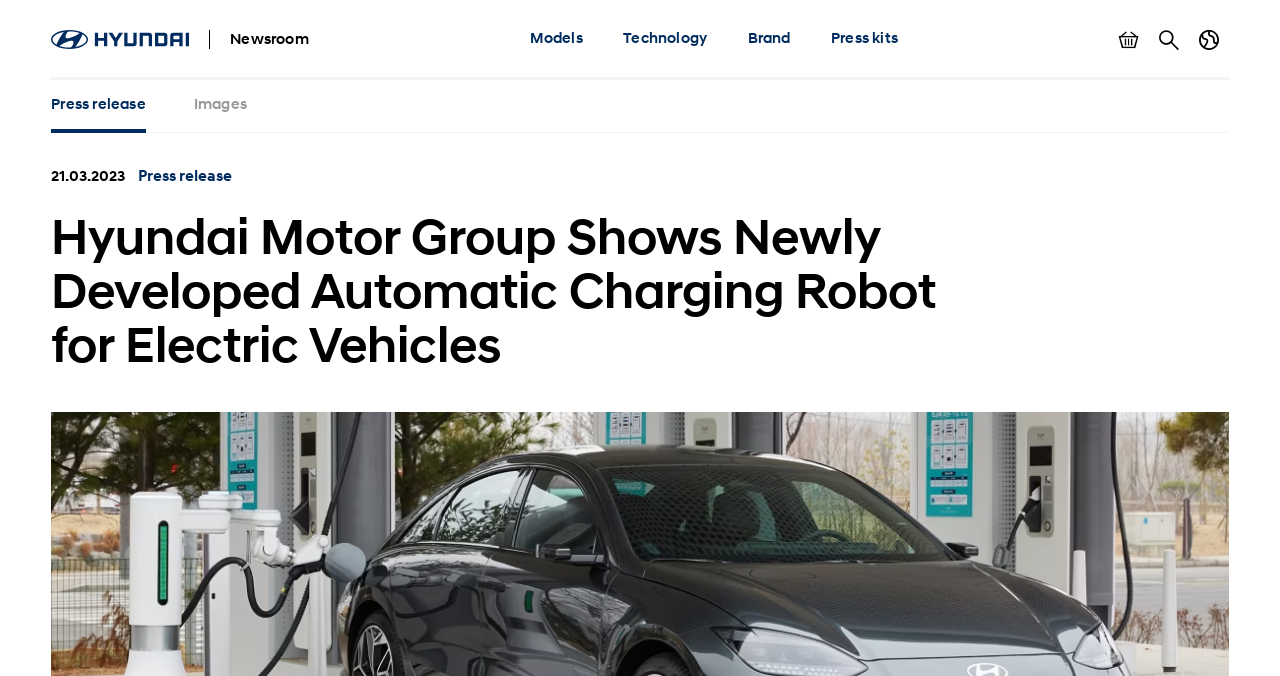Please provide the bounding box coordinates for the element that needs to be clicked to perform the following instruction: "View models". The coordinates should be given as four float numbers between 0 and 1, i.e., [left, top, right, bottom].

[0.414, 0.0, 0.455, 0.118]